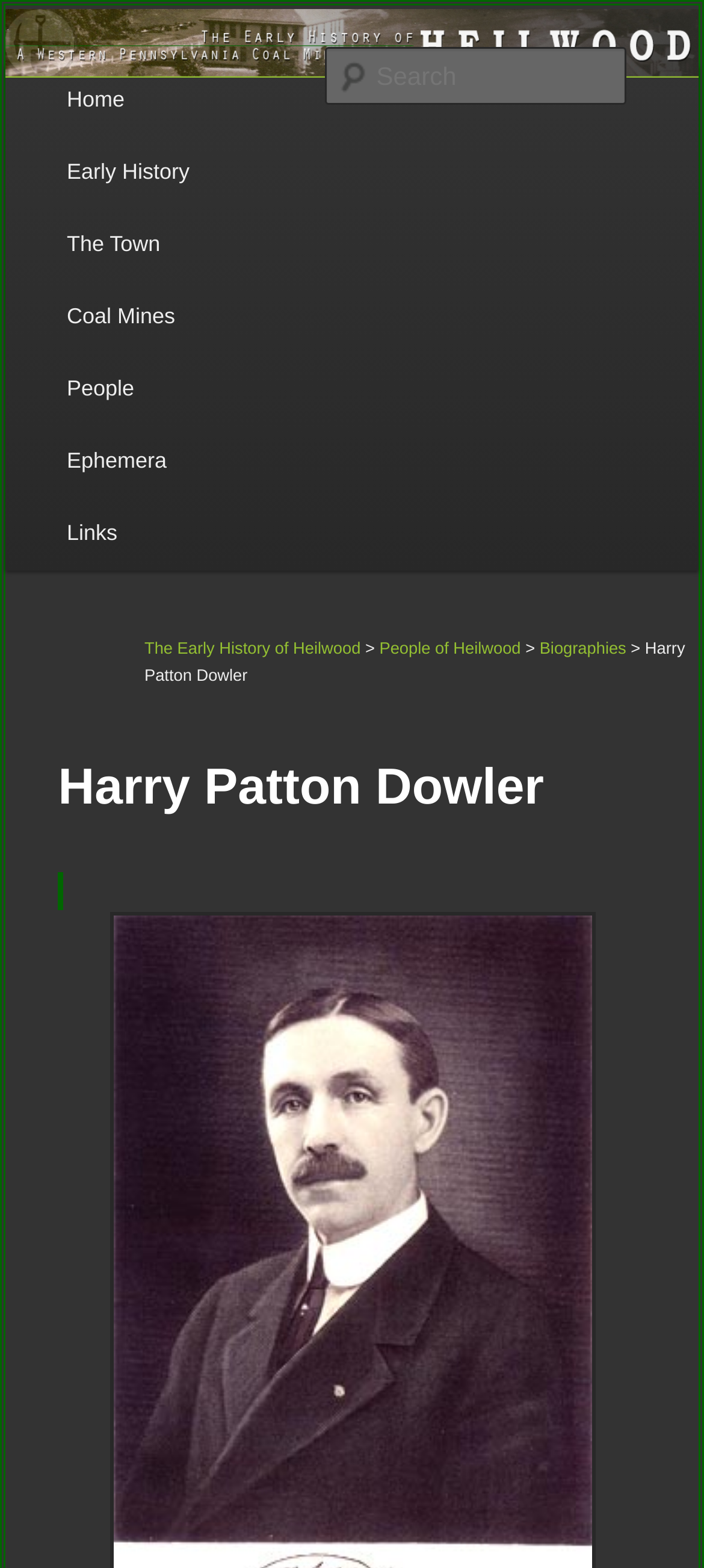Can you find the bounding box coordinates for the element to click on to achieve the instruction: "Subscribe to the blog"?

None